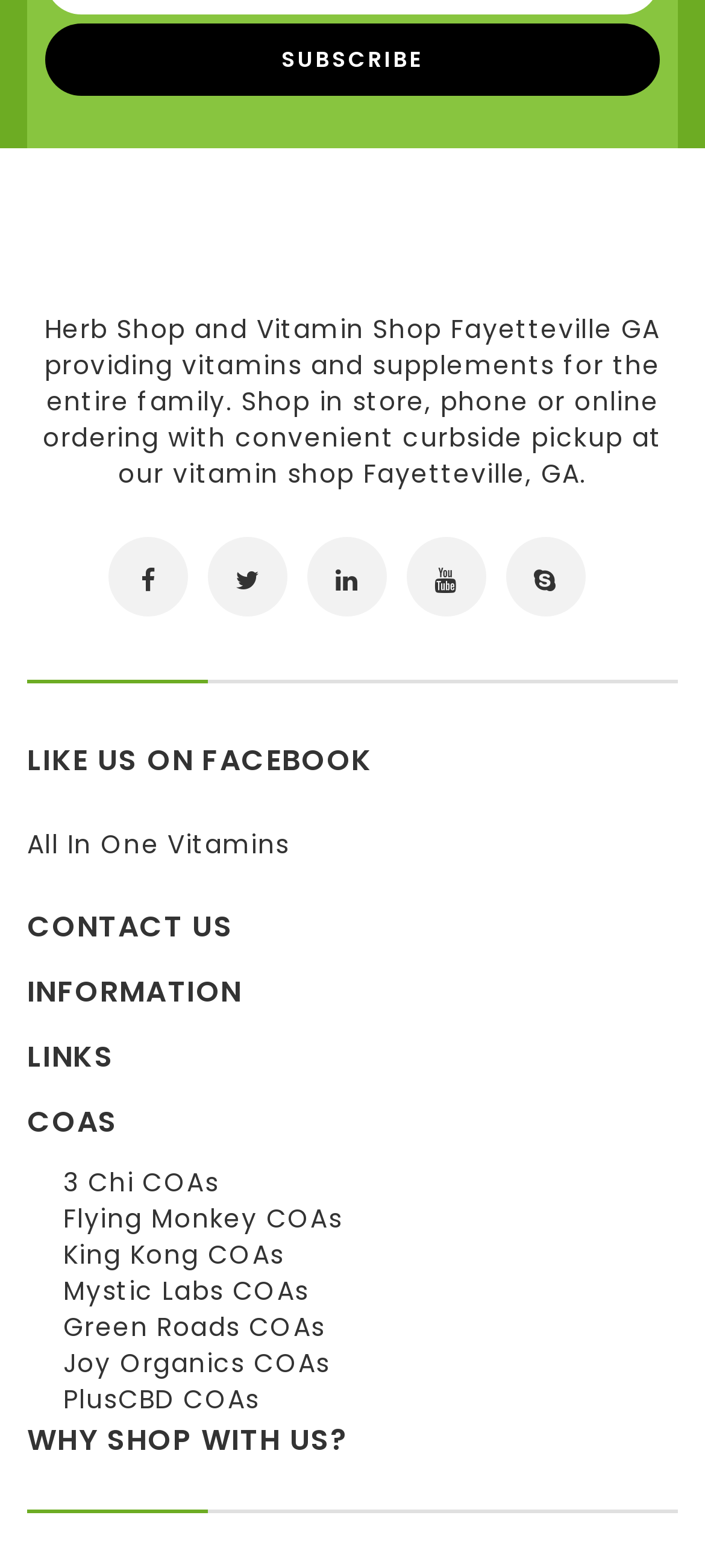Find and indicate the bounding box coordinates of the region you should select to follow the given instruction: "Subscribe to the newsletter".

[0.064, 0.015, 0.936, 0.061]